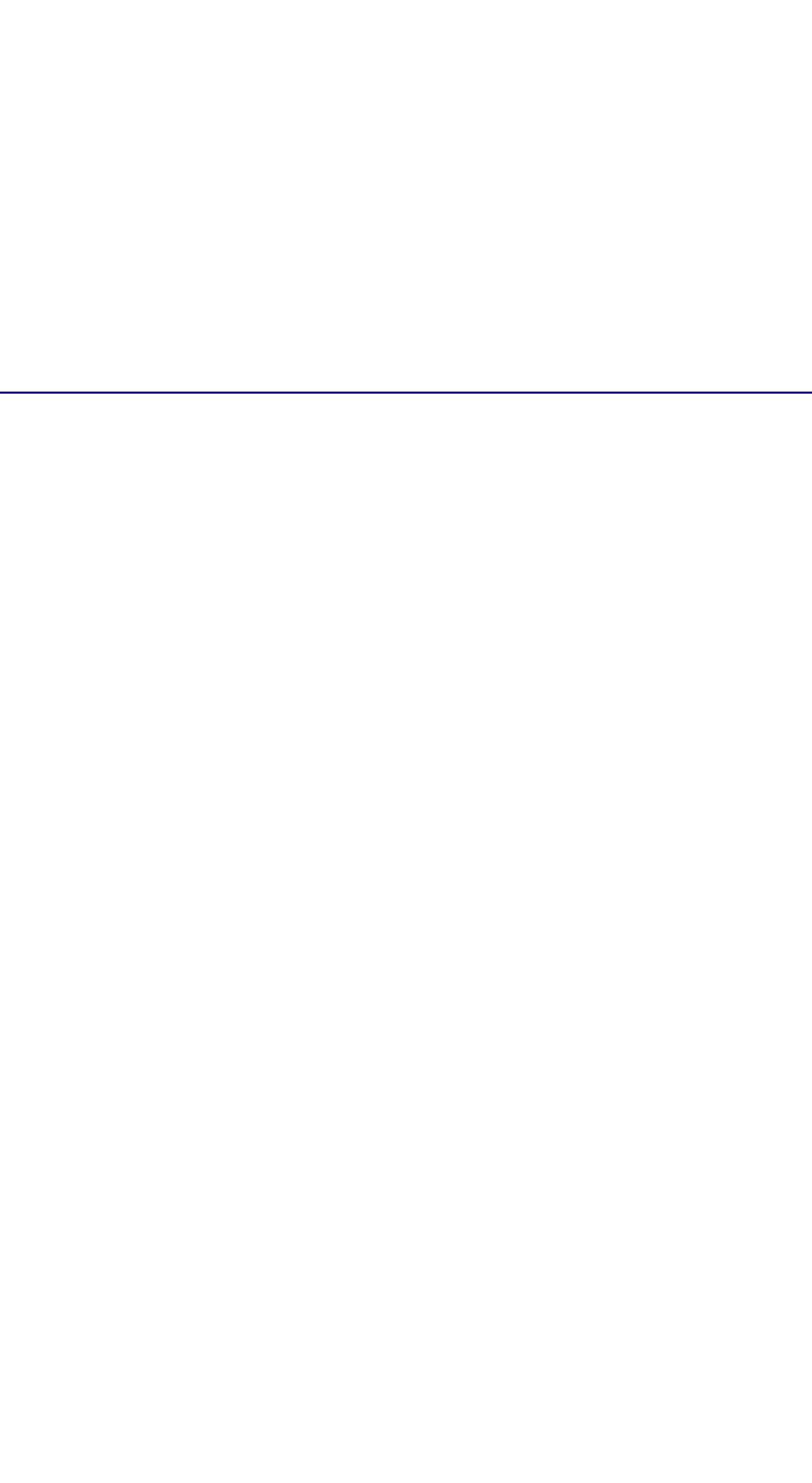How many main navigation links are there?
Give a one-word or short phrase answer based on the image.

7